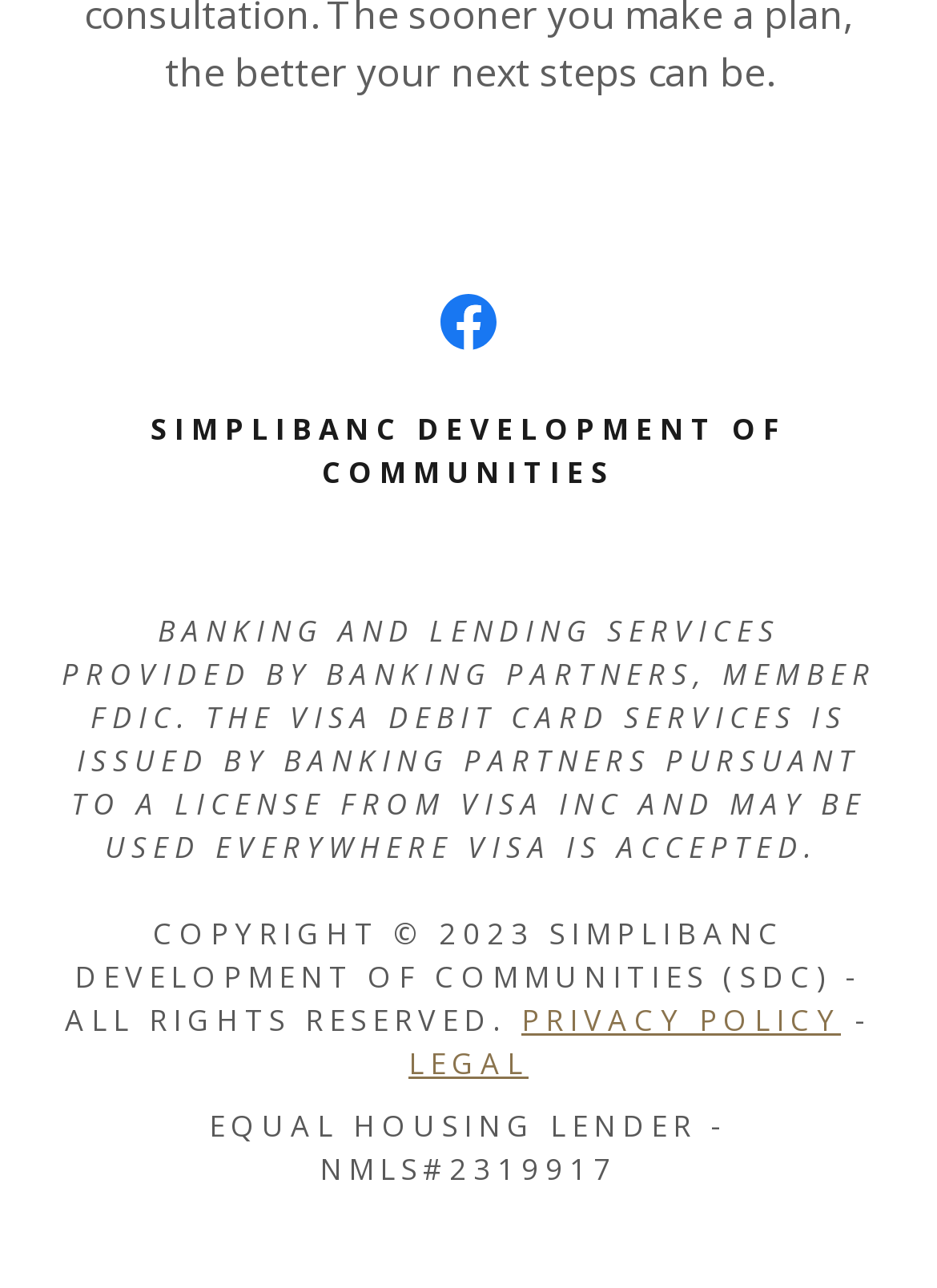What is the copyright year of the webpage?
Please use the image to deliver a detailed and complete answer.

The copyright year of the webpage can be found in the StaticText element with the text 'COPYRIGHT © 2023 SIMPLIBANC DEVELOPMENT OF COMMUNITIES (SDC) - ALL RIGHTS RESERVED.' at the bottom of the webpage.